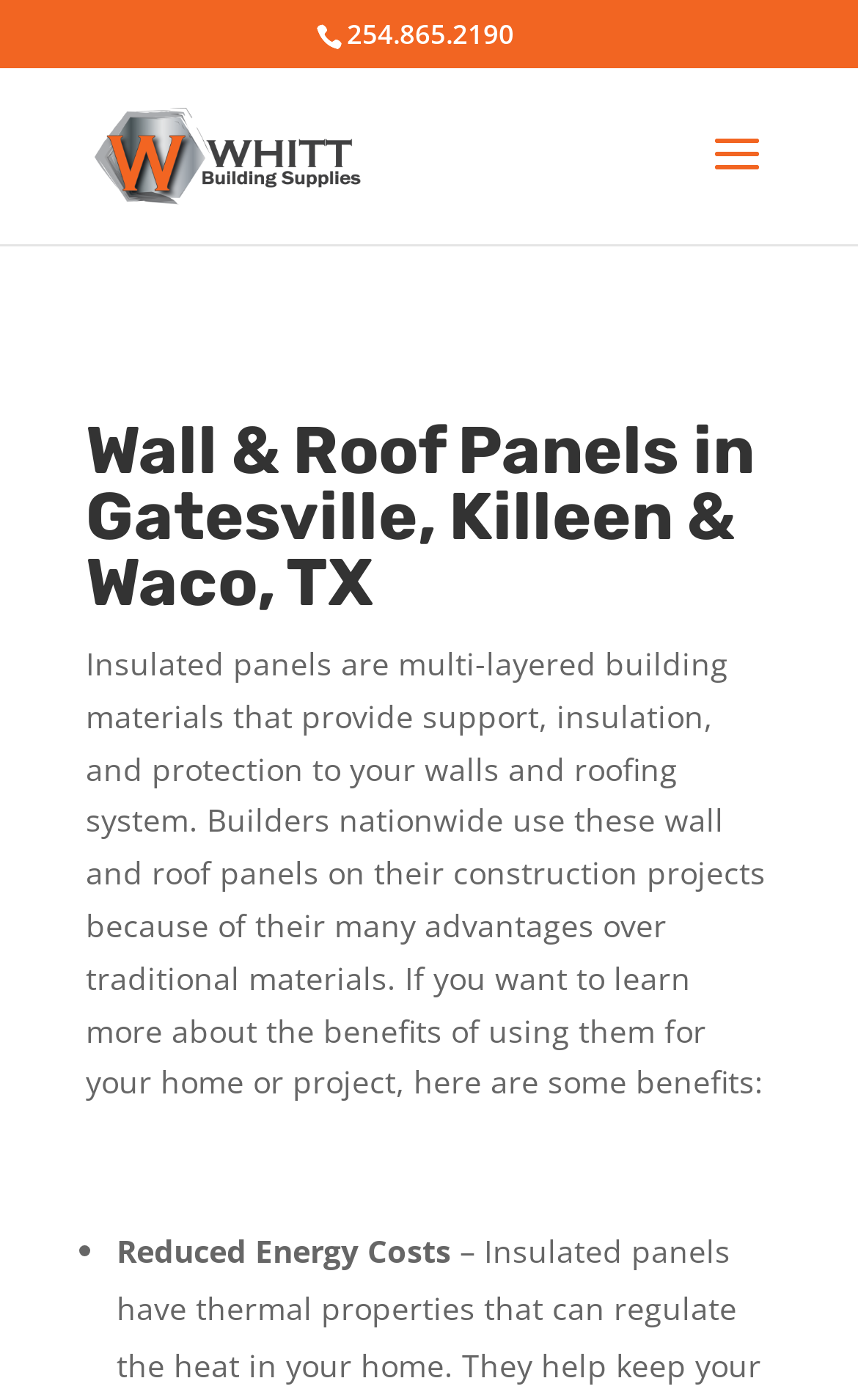What is the main topic of the webpage?
Give a single word or phrase answer based on the content of the image.

Wall & Roof Panels